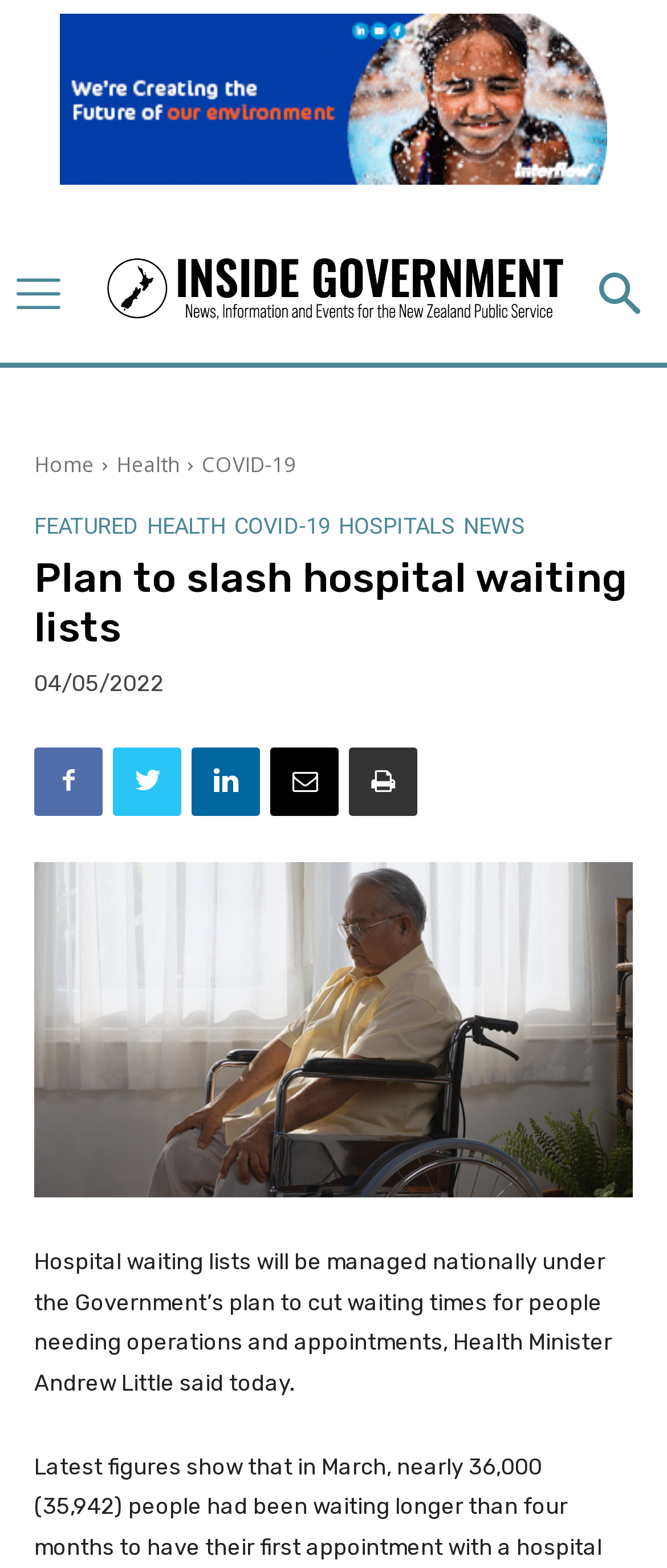Find the bounding box coordinates for the HTML element specified by: "Featured".

[0.051, 0.328, 0.208, 0.342]